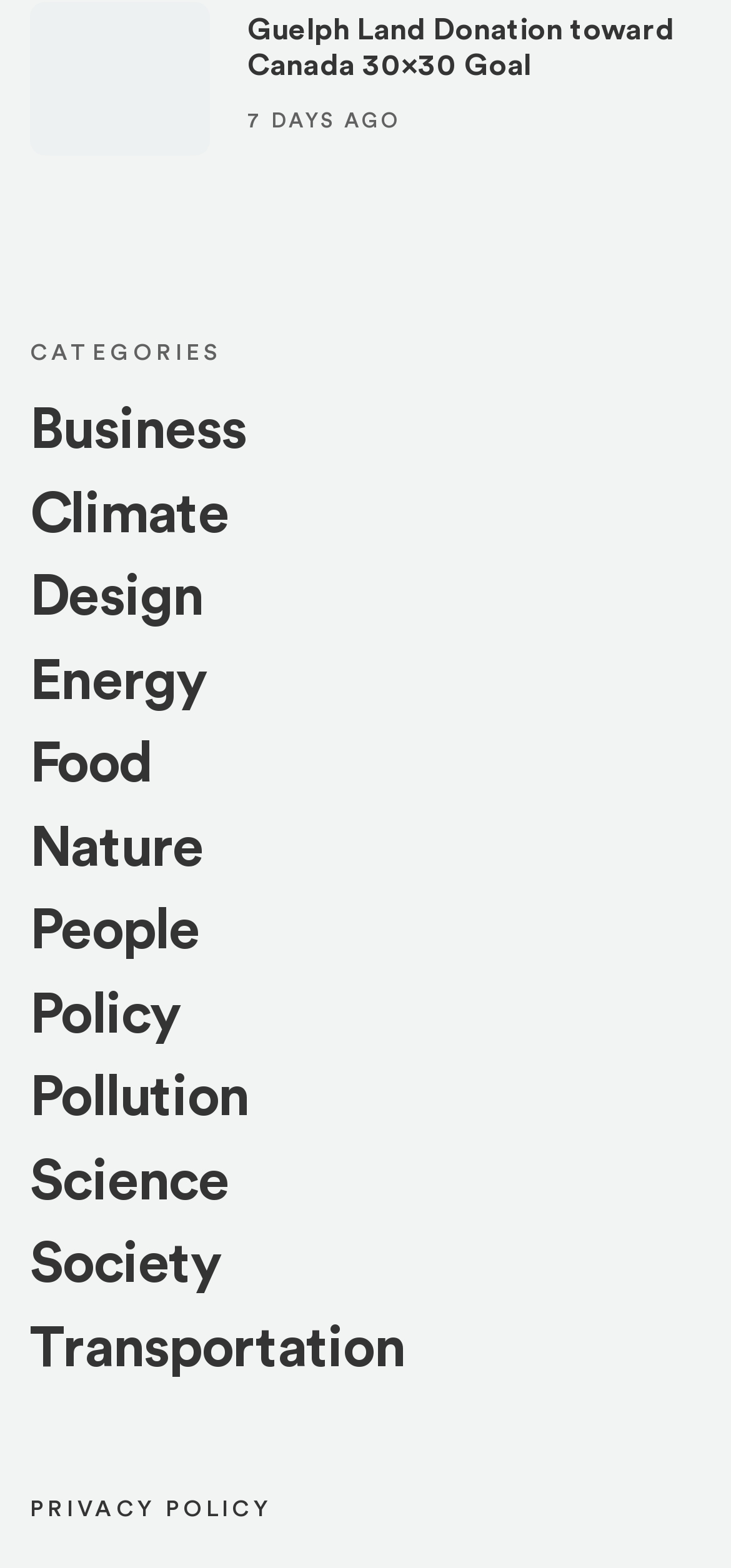Provide the bounding box coordinates of the UI element that matches the description: "Science".

[0.041, 0.736, 0.313, 0.772]